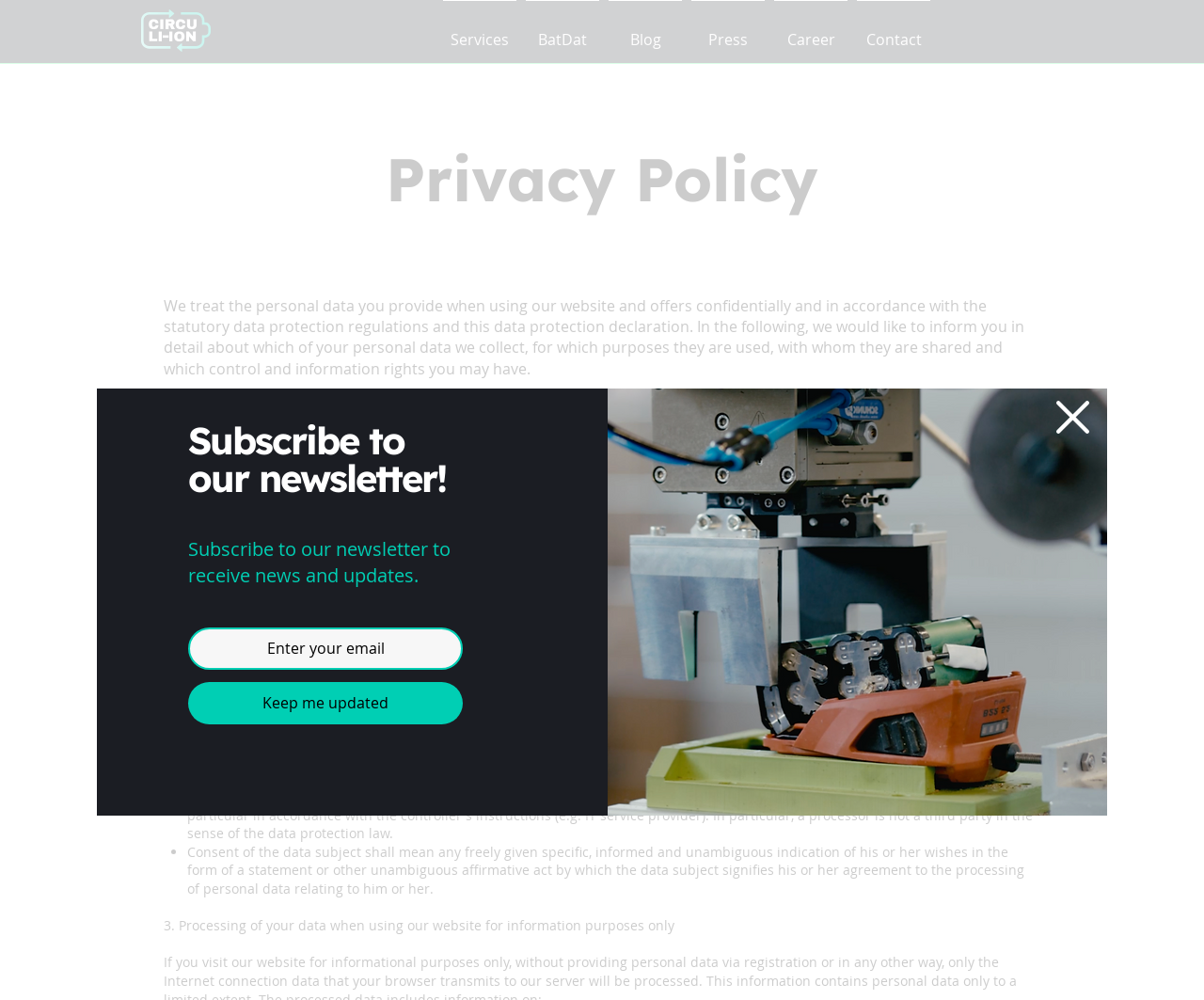Select the bounding box coordinates of the element I need to click to carry out the following instruction: "Click the 'Keep me updated' button".

[0.156, 0.682, 0.384, 0.724]